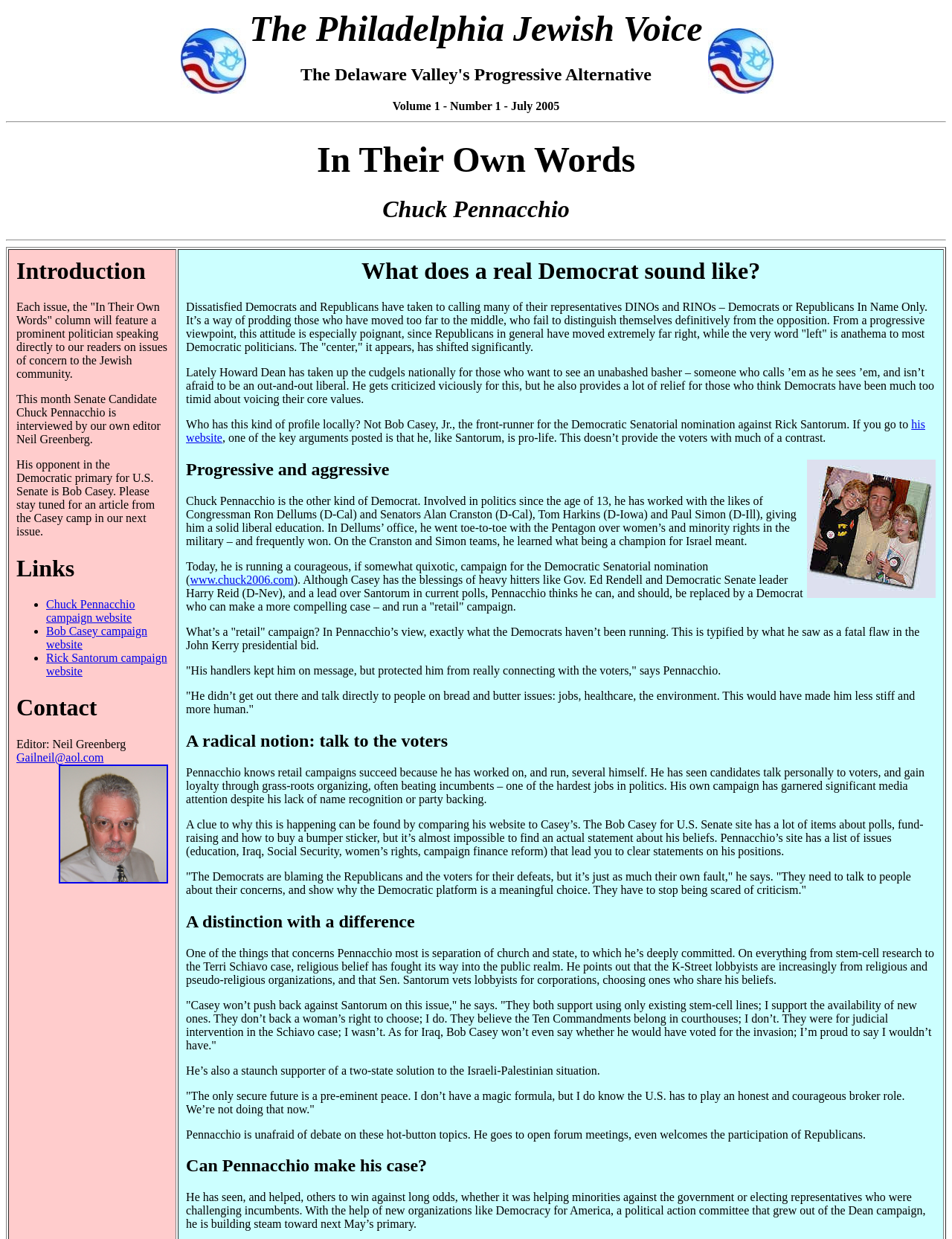Give a one-word or phrase response to the following question: What is the topic of the article 'In Their Own Words'?

Chuck Pennacchio